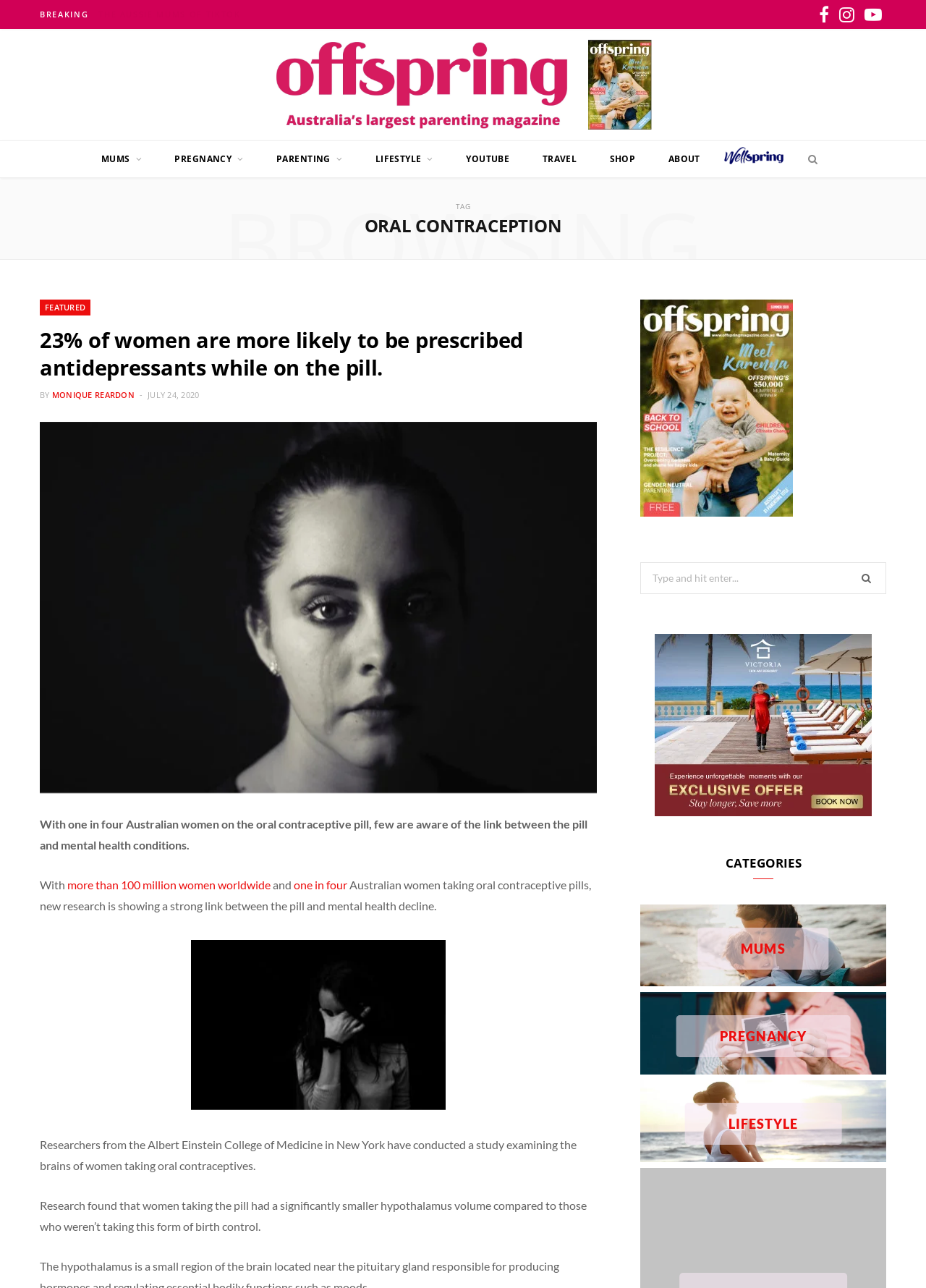Find the bounding box coordinates for the area that should be clicked to accomplish the instruction: "Search for a topic".

[0.691, 0.437, 0.957, 0.461]